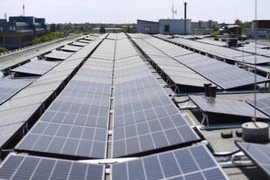What is the benefit of angled solar panels?
Please provide a comprehensive answer based on the details in the screenshot.

The benefit of angled solar panels is to maximize sunlight absorption, as stated in the caption. By angling the panels, they can capture more sunlight and generate more energy, making the installation more efficient.